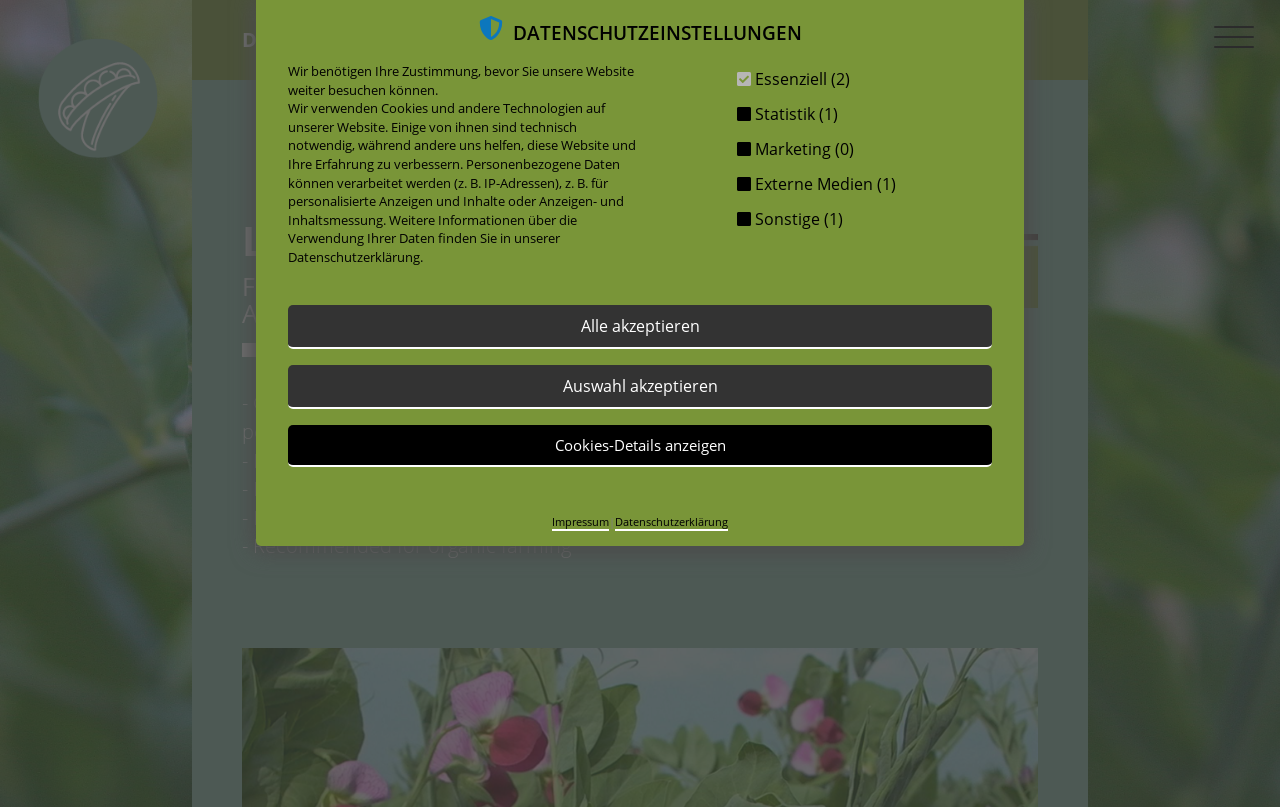What is the benefit of this pea variety for soil health?
Please answer the question with a single word or phrase, referencing the image.

Rapid soil covering